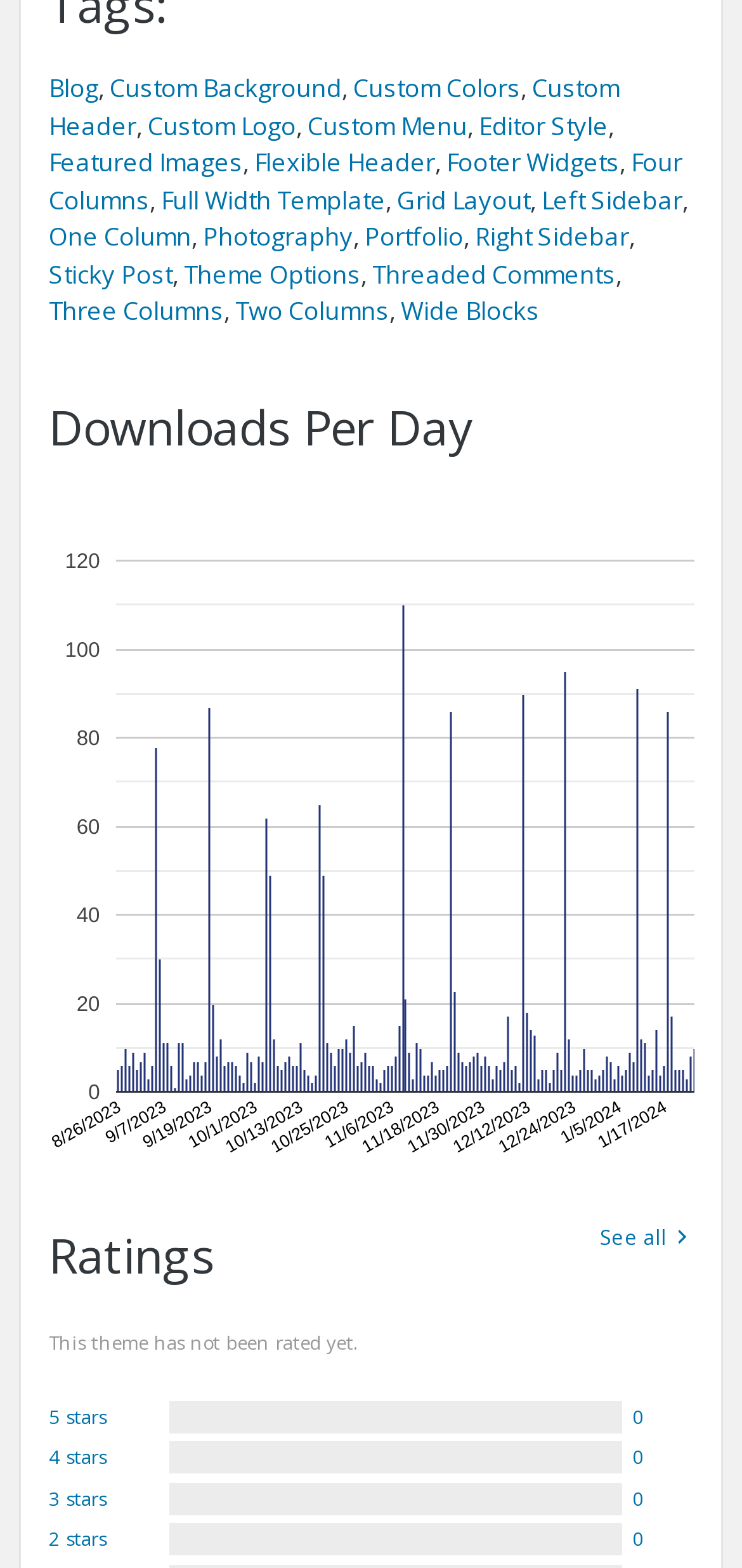How many links are there in the top section?
Give a single word or phrase as your answer by examining the image.

21